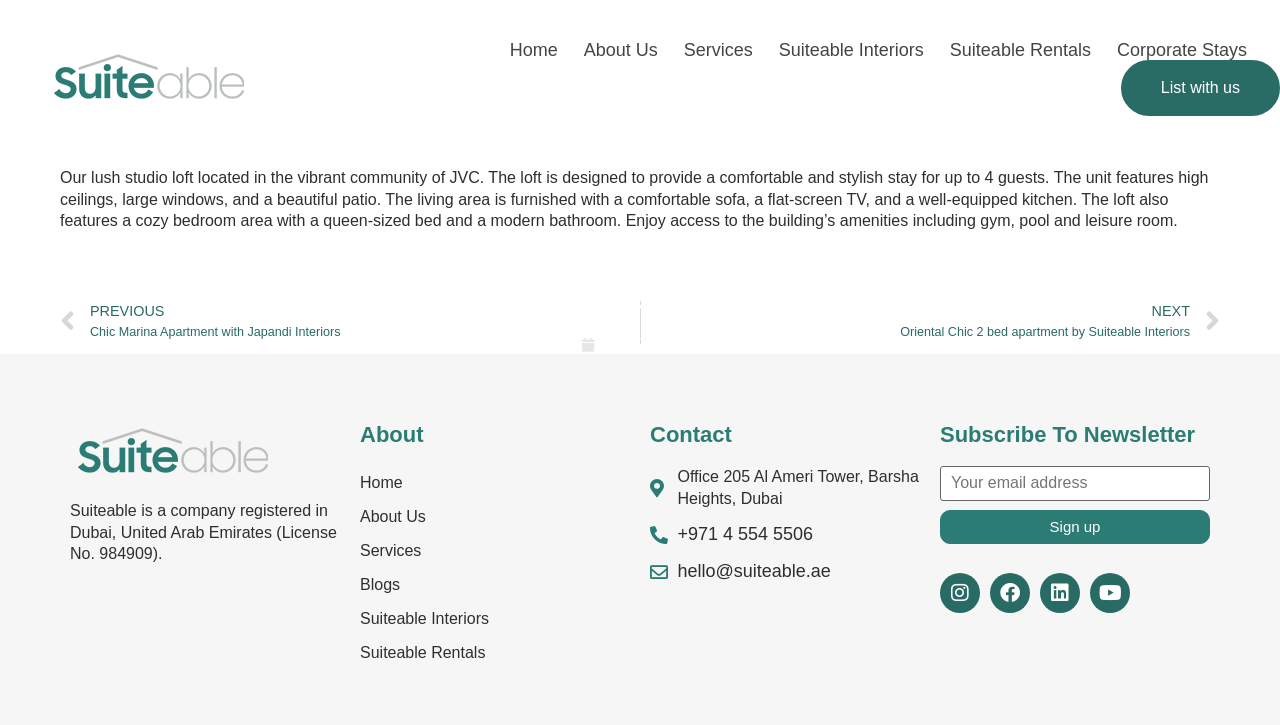How many guests can the loft accommodate?
Look at the screenshot and respond with one word or a short phrase.

4